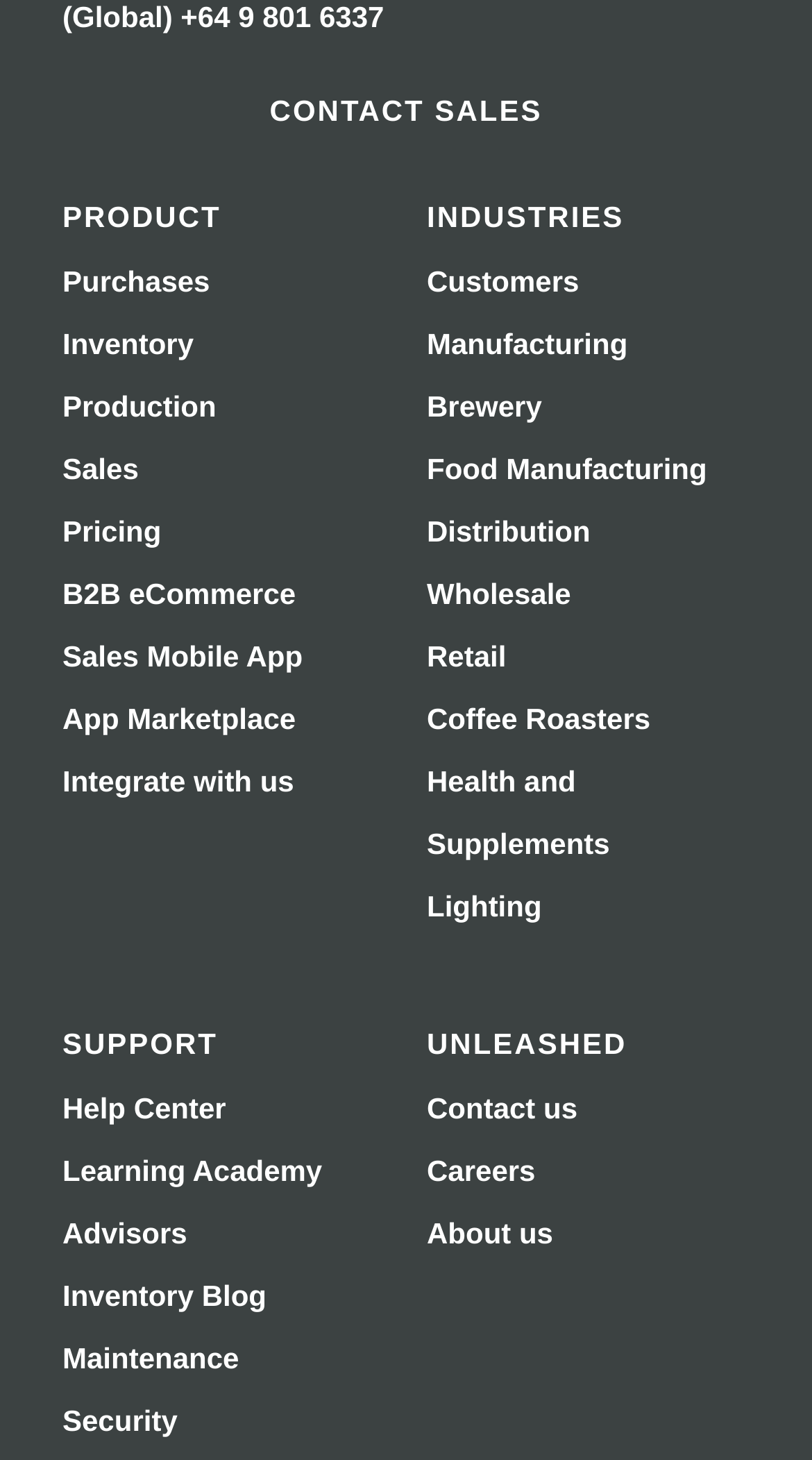Examine the image carefully and respond to the question with a detailed answer: 
What is the first product category?

The first product category is 'PRODUCT' which is a static text element located at the top left of the webpage with a bounding box of [0.077, 0.137, 0.272, 0.16].